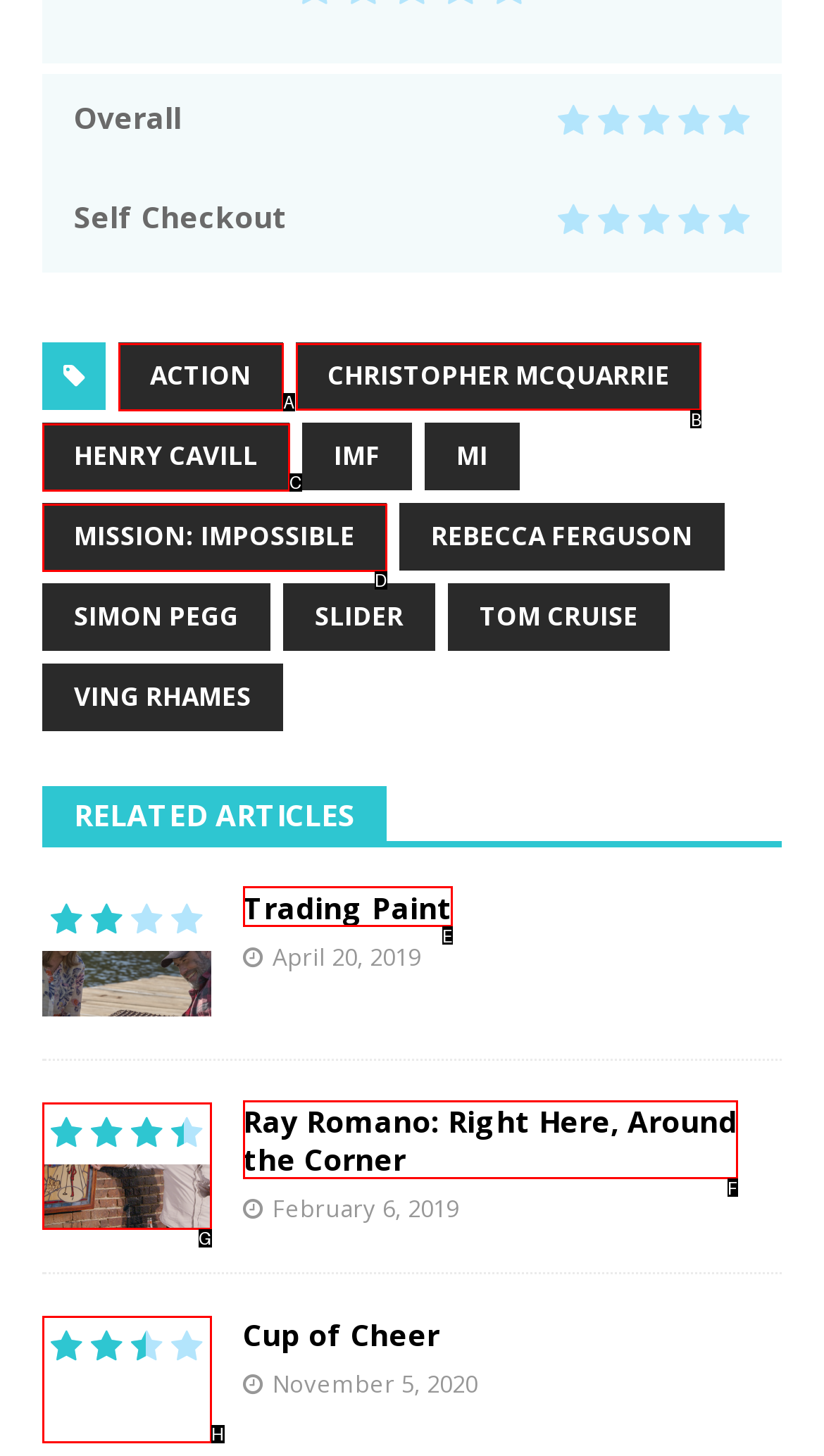For the instruction: Click on the link to Christopher McQuarrie, determine the appropriate UI element to click from the given options. Respond with the letter corresponding to the correct choice.

B